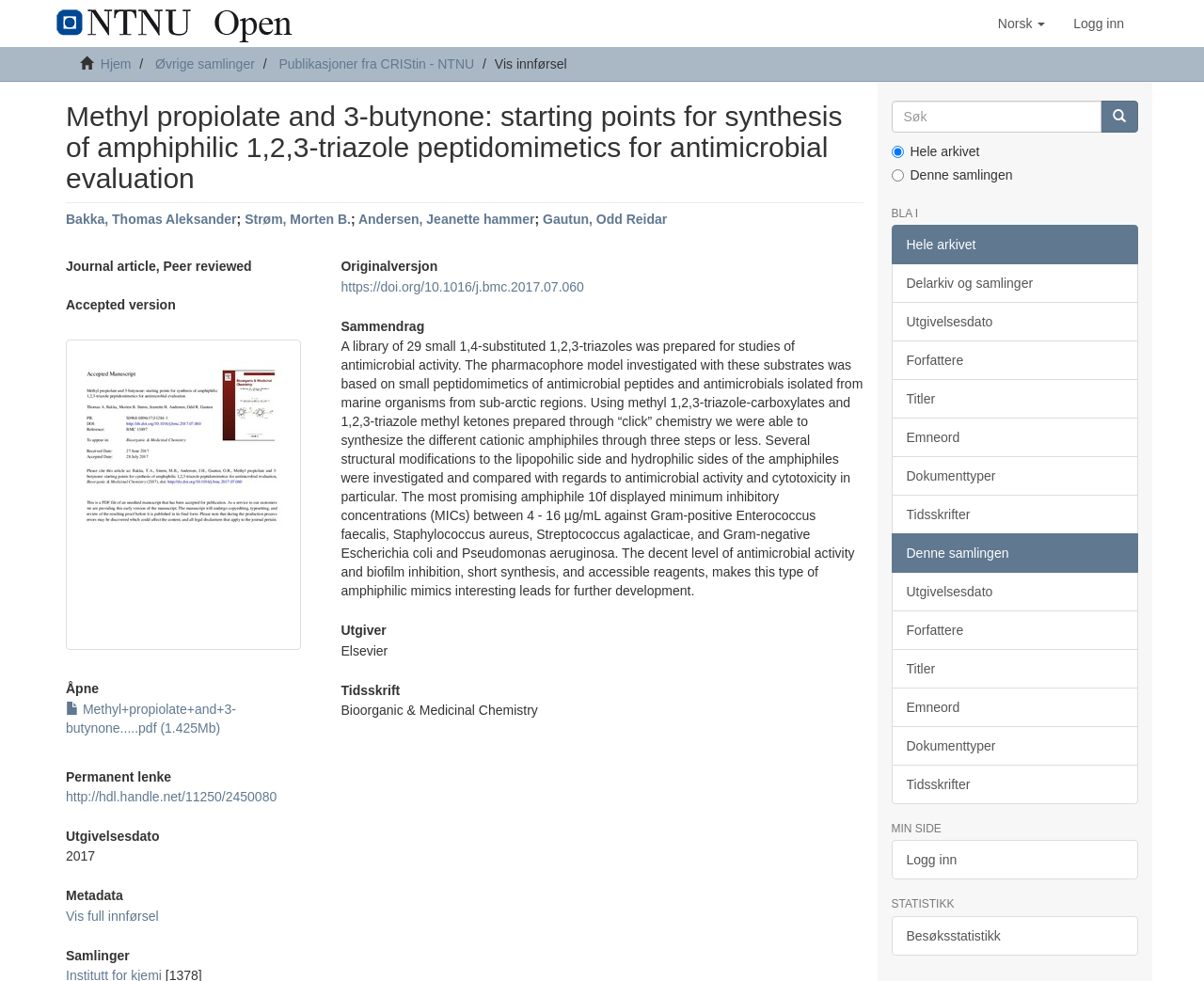Please give a concise answer to this question using a single word or phrase: 
What is the file type of the downloadable article?

pdf